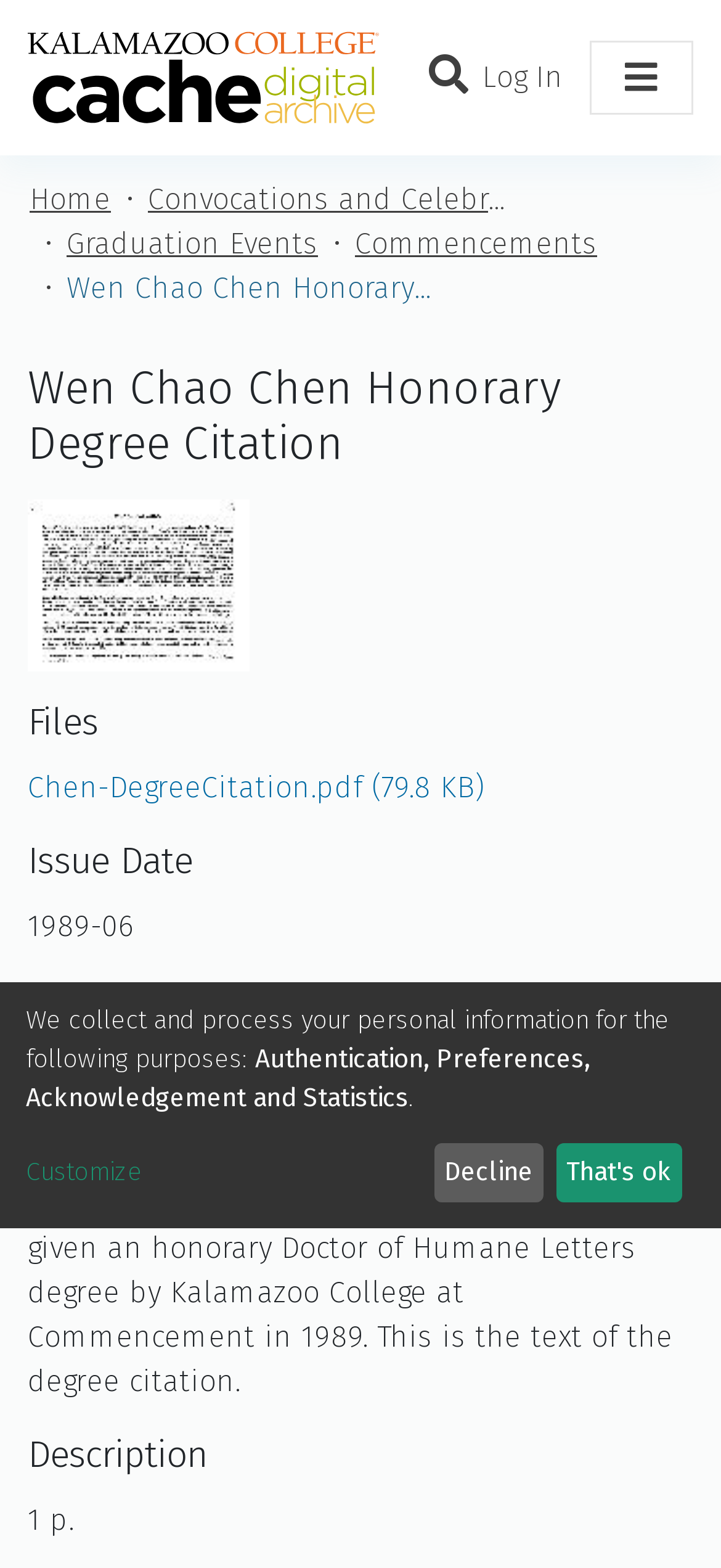Give a detailed explanation of the elements present on the webpage.

The webpage is about Wen Chao Chen, a retired faculty member who received an honorary Doctor of Humane Letters degree from Kalamazoo College in 1989. 

At the top left corner, there is a repository logo, which is an image. Next to it, there is a navigation bar with several links, including "Search", "Log In", and "Toggle navigation". The search bar is located below the repository logo, and it has a search icon on the right side. 

Below the navigation bar, there is a breadcrumb navigation menu that shows the page's hierarchy, with links to "Home", "Convocations and Celebrations", "Graduation Events", and "Commencements". 

The main content of the page is divided into several sections. The first section has a heading "Wen Chao Chen Honorary Degree Citation" and a thumbnail image on the left side. Below the heading, there is a section titled "Files" with a link to a PDF file named "Chen-DegreeCitation.pdf". 

The next sections are "Issue Date", "Language", and "Abstract", each with a corresponding static text. The abstract section contains a brief description of Wen Chao Chen's honorary degree. 

Further down, there are sections titled "Description" and "Abstract" again, with a static text describing the content of the page. 

At the bottom of the page, there is a notice about collecting and processing personal information, with links to customize the settings. There are also two buttons, "Decline" and "That's ok", related to the notice.